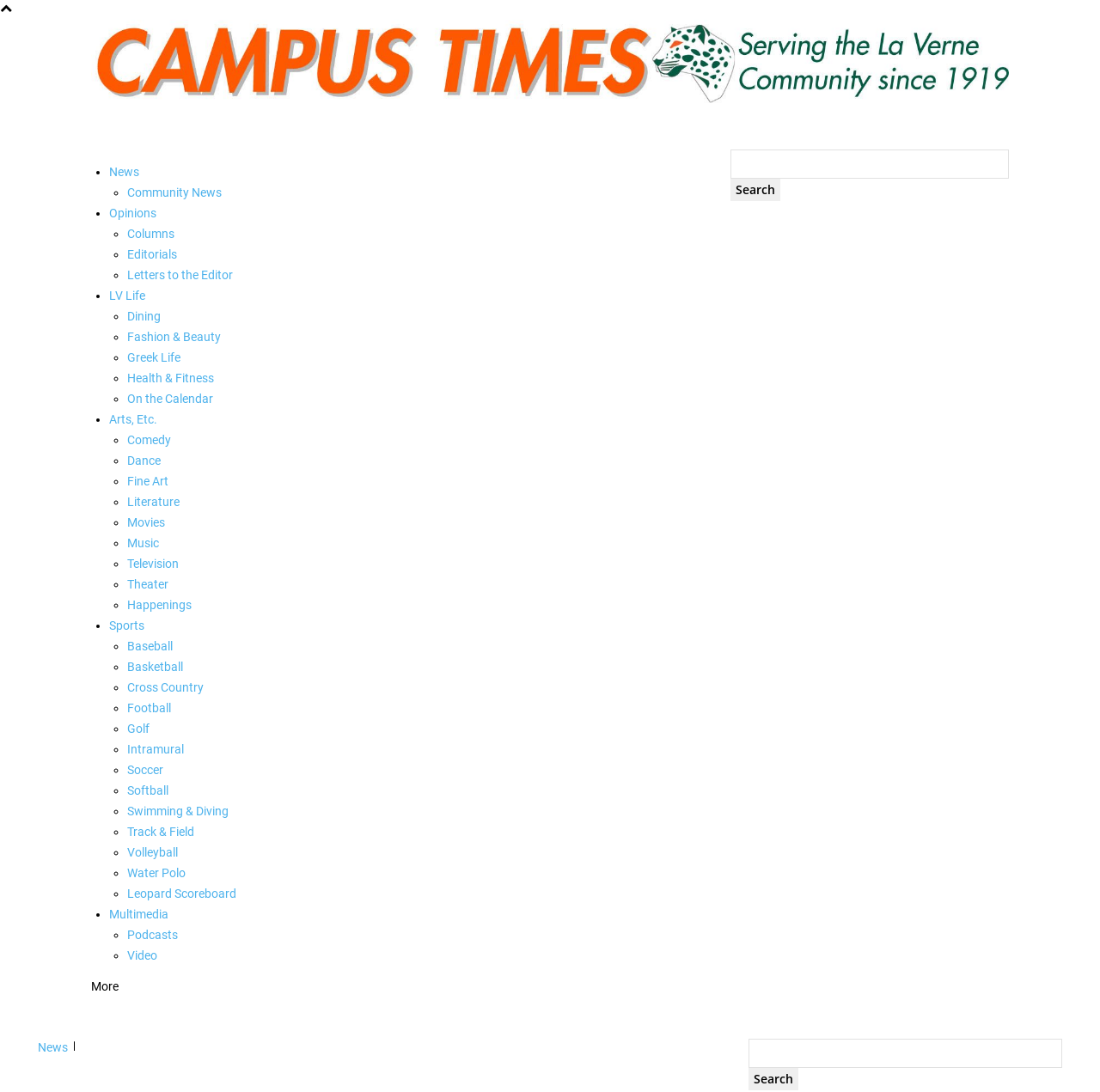Using the element description: "parent_node: Search name="s" placeholder=""", determine the bounding box coordinates for the specified UI element. The coordinates should be four float numbers between 0 and 1, [left, top, right, bottom].

[0.68, 0.952, 0.966, 0.978]